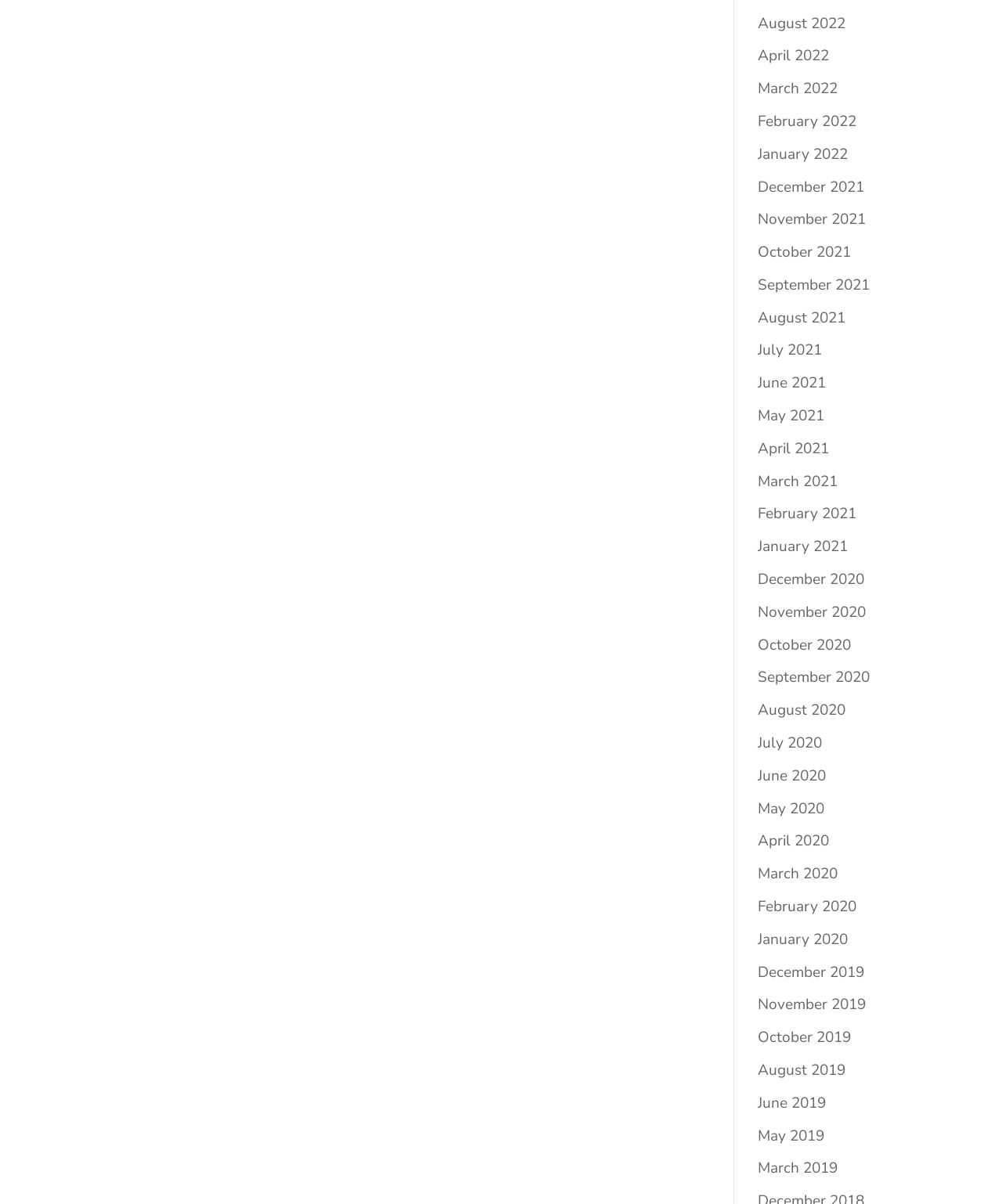Answer the question below in one word or phrase:
What is the most recent month listed?

August 2022